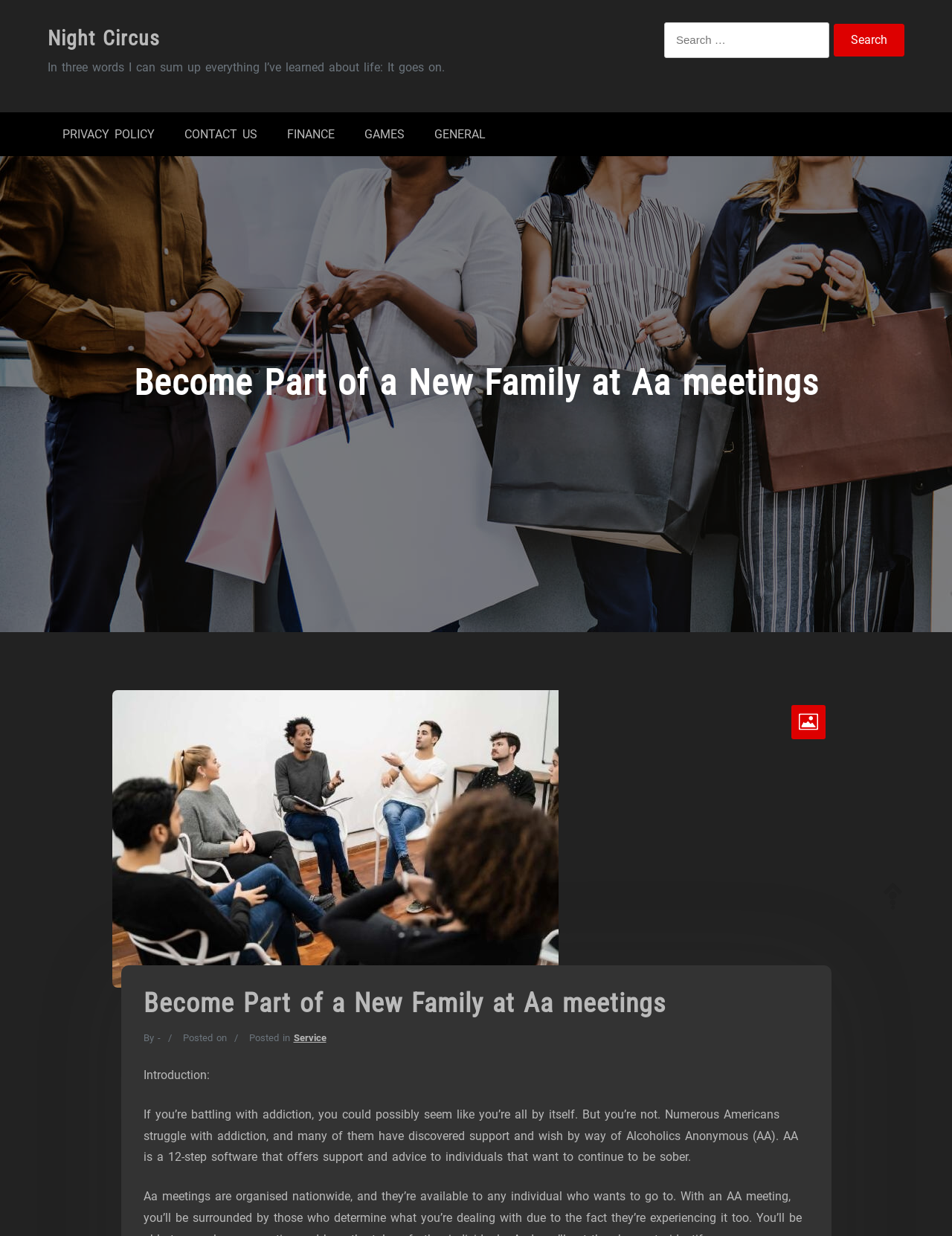Please mark the clickable region by giving the bounding box coordinates needed to complete this instruction: "Click the service link".

[0.308, 0.835, 0.343, 0.844]